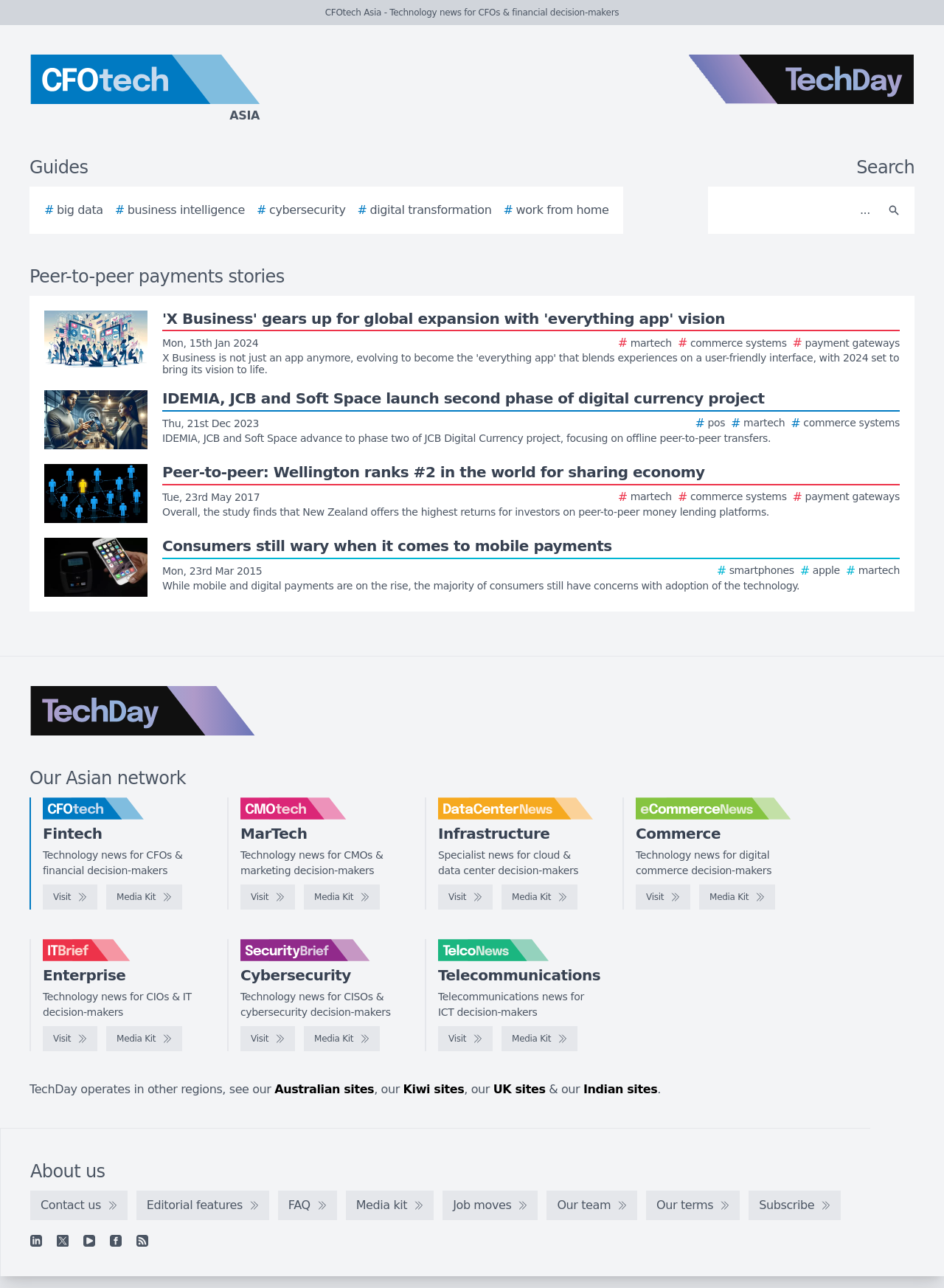What is the purpose of the search bar?
Answer the question with a single word or phrase derived from the image.

To search for news articles